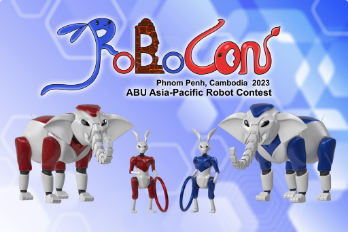What are the two types of robotic figures depicted?
Please give a detailed answer to the question using the information shown in the image.

The caption describes the image as featuring stylized robotic figures, including two elephants and two anthropomorphic rabbit-like characters, which suggests that these are the two types of robotic figures depicted in the image.